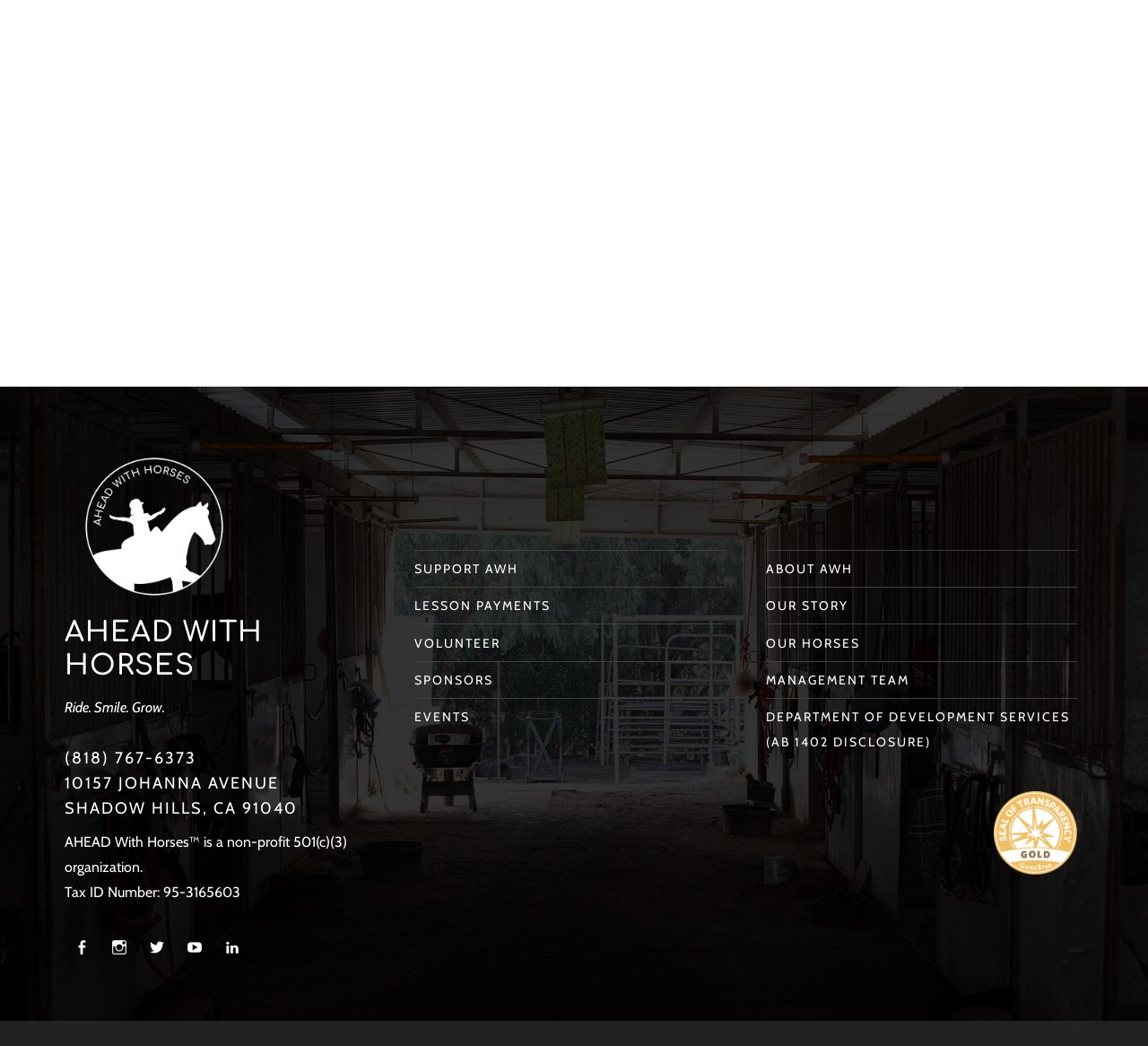Provide the bounding box coordinates for the area that should be clicked to complete the instruction: "Visit the 'Justin' page".

[0.093, 0.157, 0.407, 0.381]